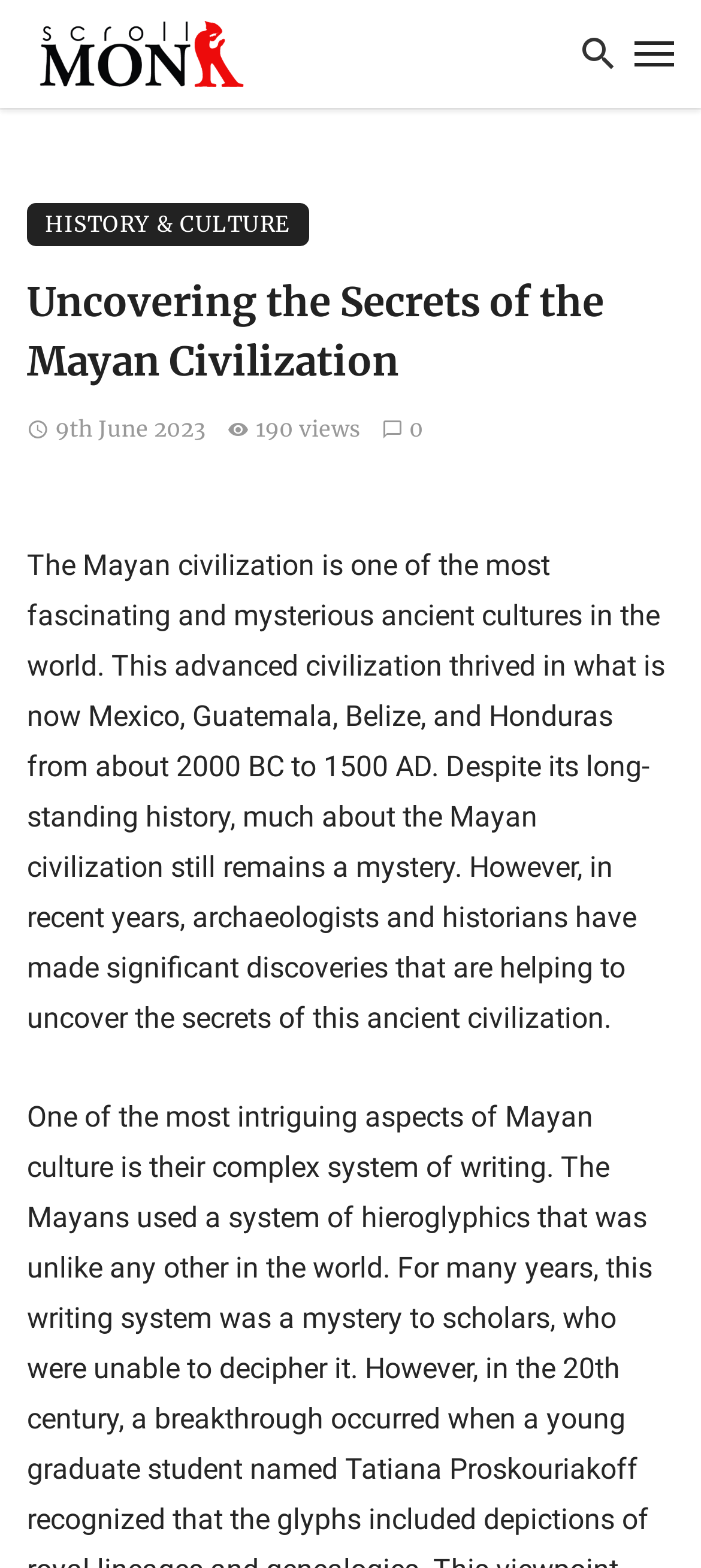Provide the bounding box coordinates of the HTML element described by the text: "0". The coordinates should be in the format [left, top, right, bottom] with values between 0 and 1.

[0.544, 0.265, 0.605, 0.282]